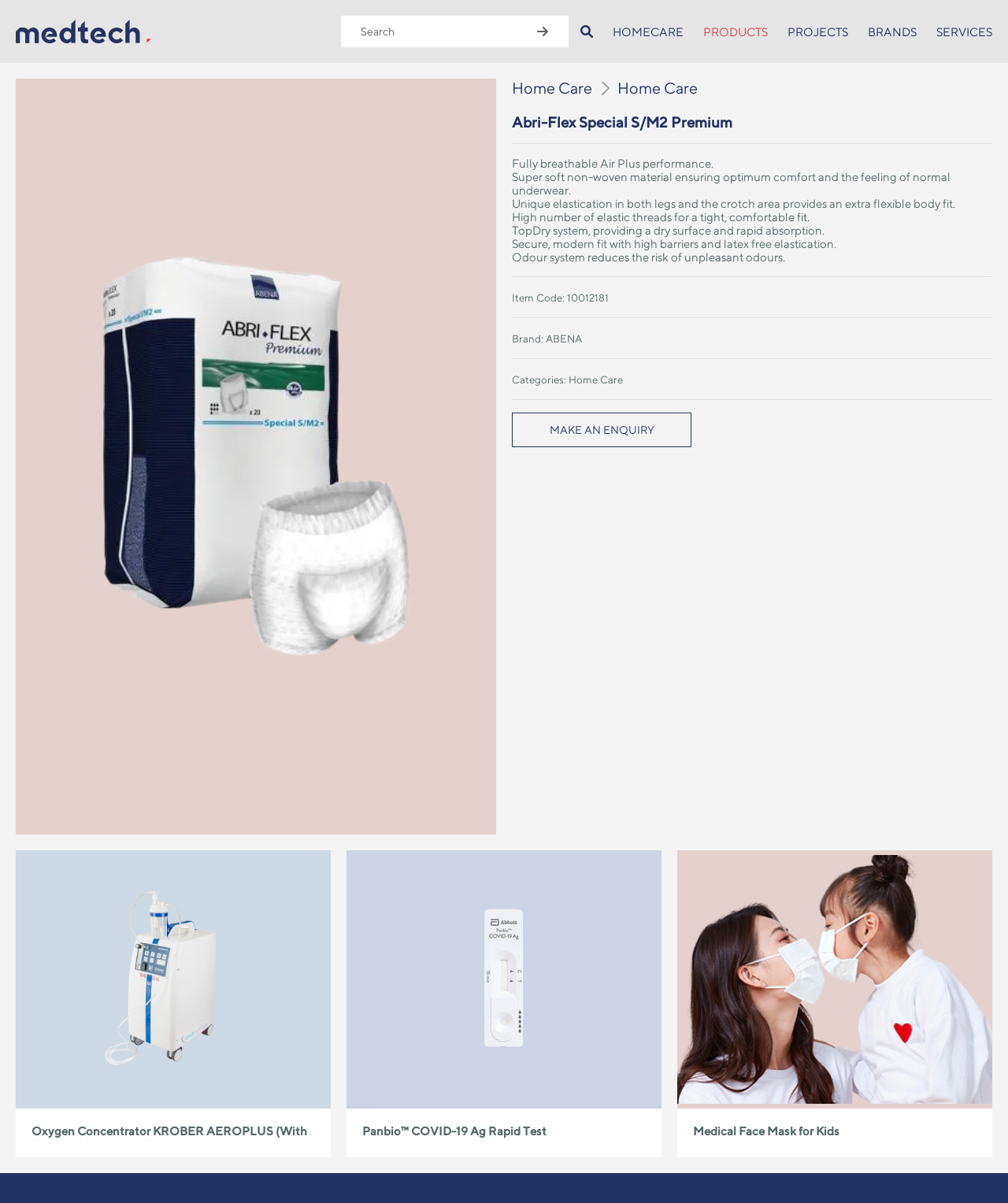What is the item code of the product?
Examine the webpage screenshot and provide an in-depth answer to the question.

I found the item code of the product by looking at the static text element with the text '10012181' which is a child of the main element and is located below the 'Item Code:' label.